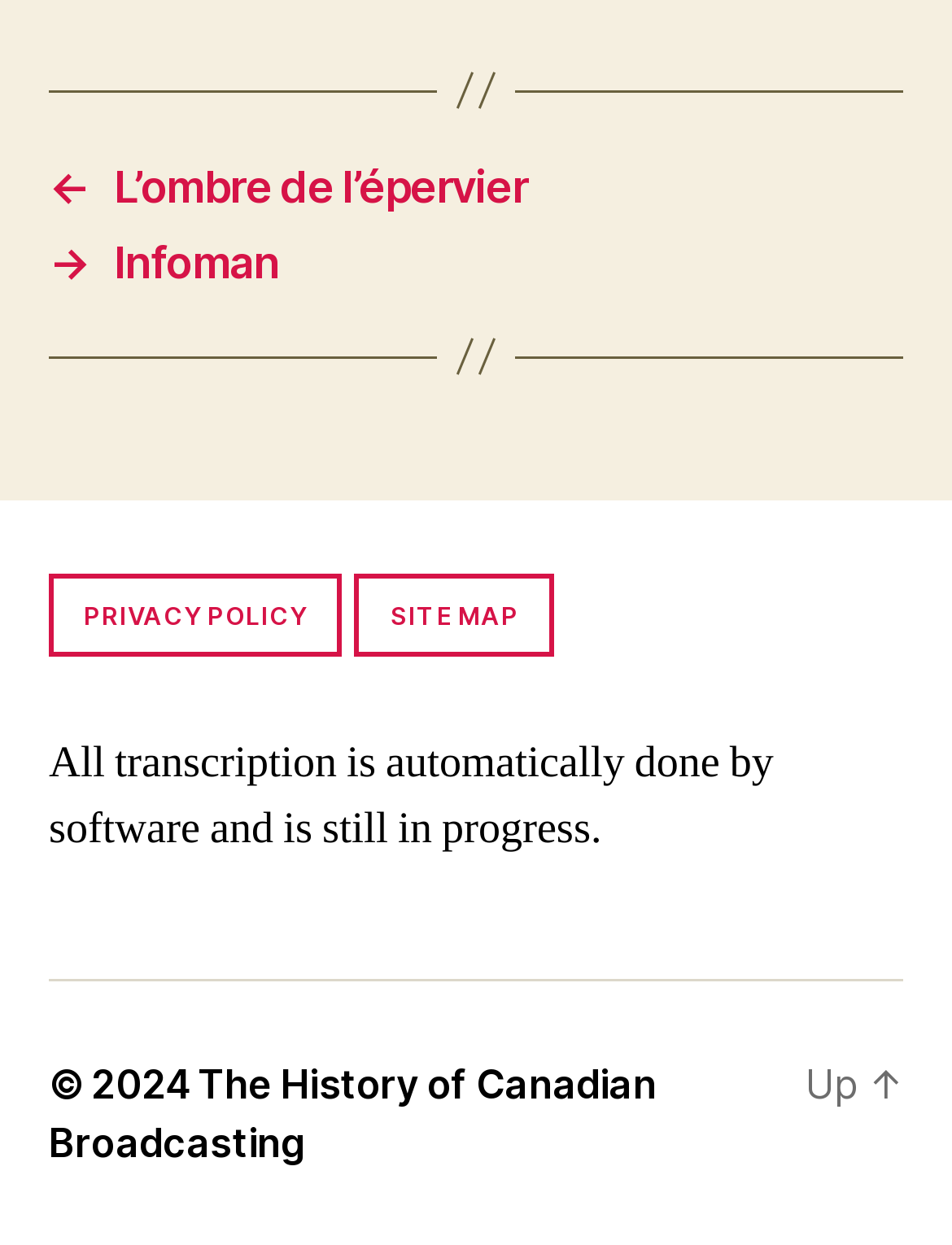Respond with a single word or phrase to the following question:
What is the purpose of the transcription on the webpage?

Automatically done by software